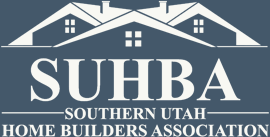Give a comprehensive caption for the image.

The image features the logo of the Southern Utah Home Builders Association (SUHBA). The design prominently displays the acronym "SUHBA" in bold, elegant lettering, emphasizing the association's focus on the home building industry in Southern Utah. Above the text, there are stylized rooftops of houses, symbolizing the construction and development aspect of the organization. The color scheme combines a deep blue background with white detailing, creating a professional and visually appealing representation of the association's commitment to quality in home building and community development.